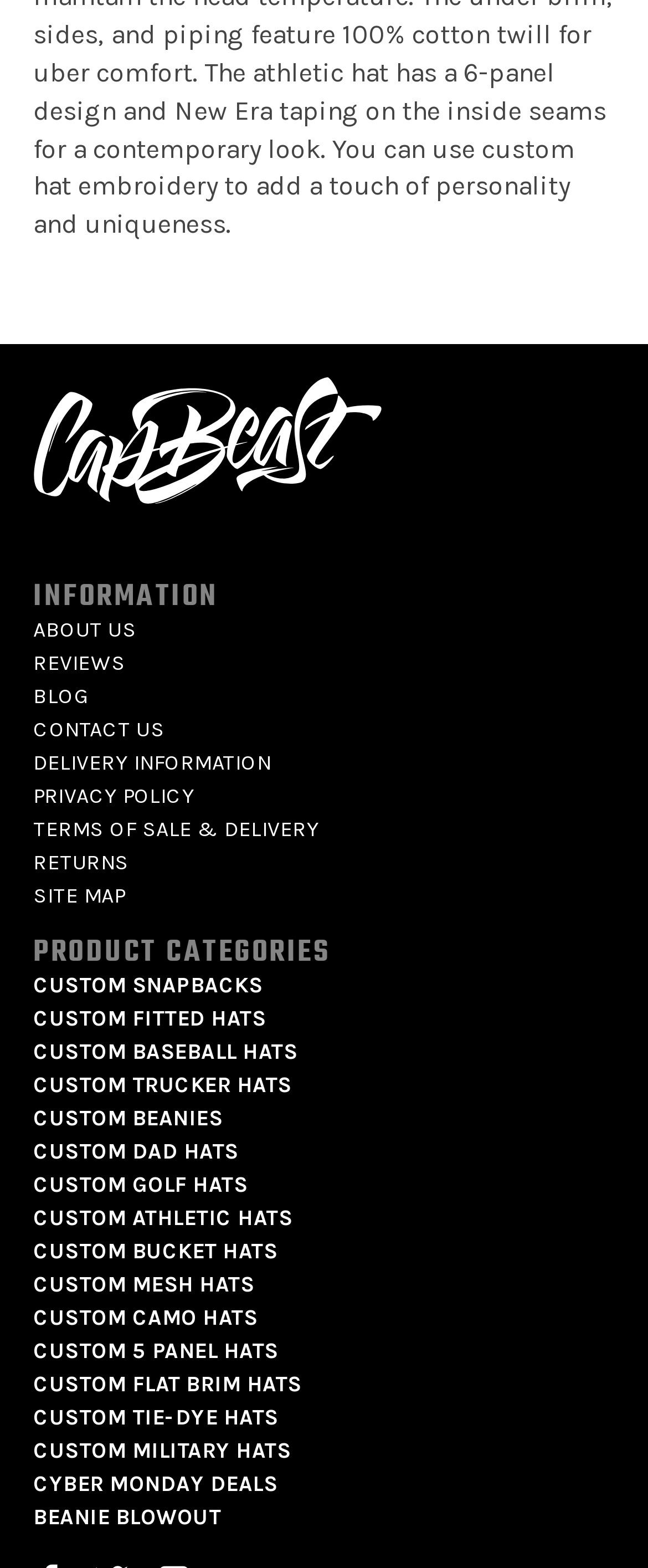What is the purpose of the 'CONTACT US' link?
From the details in the image, answer the question comprehensively.

The 'CONTACT US' link is likely intended to provide a means for customers or visitors to get in touch with the website's administrators or customer support team, possibly to ask questions, report issues, or provide feedback.